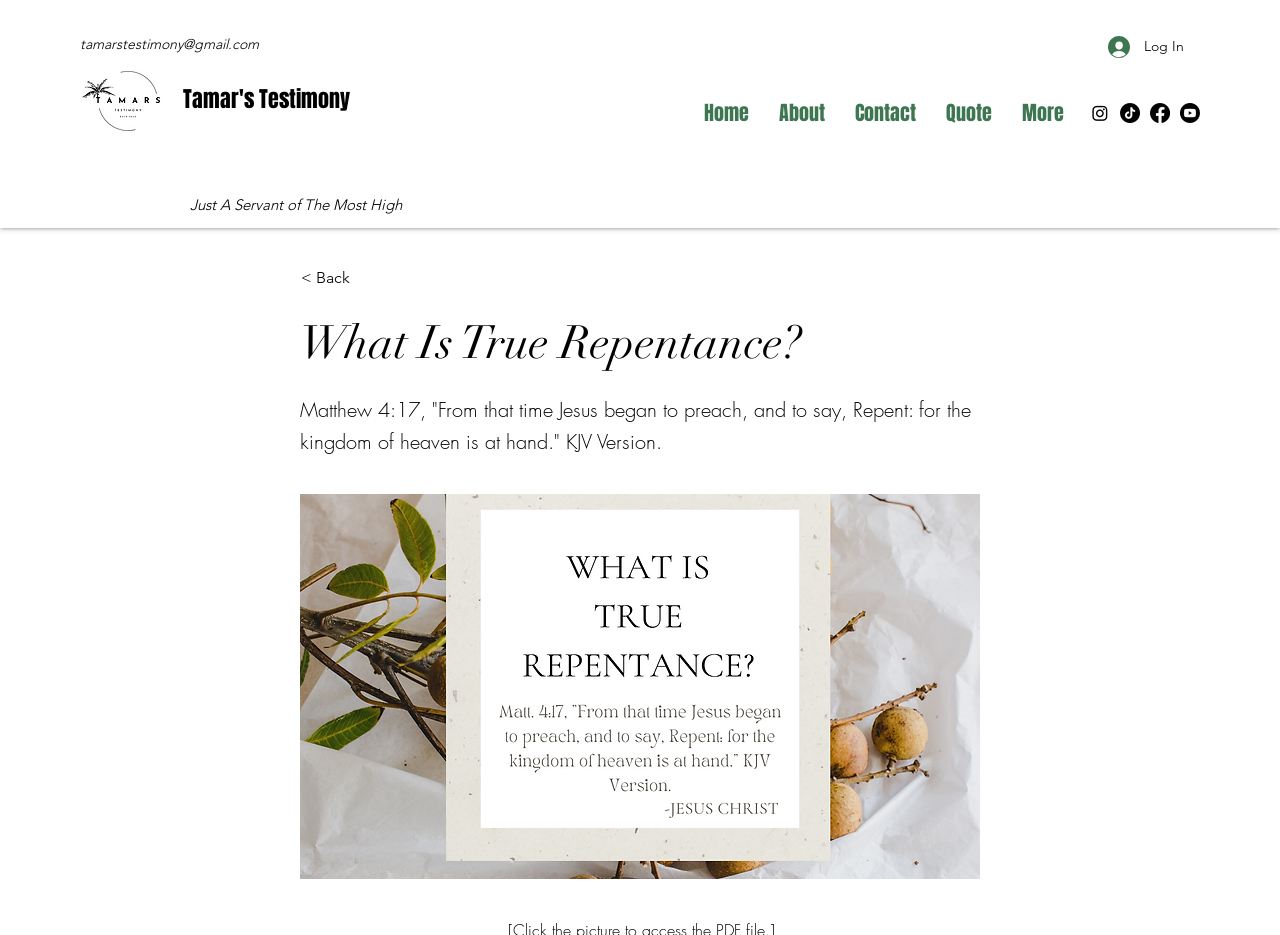What is the email address provided?
Ensure your answer is thorough and detailed.

I found the email address 'tamarstestimony@gmail.com' which is a link at the top-left of the webpage.